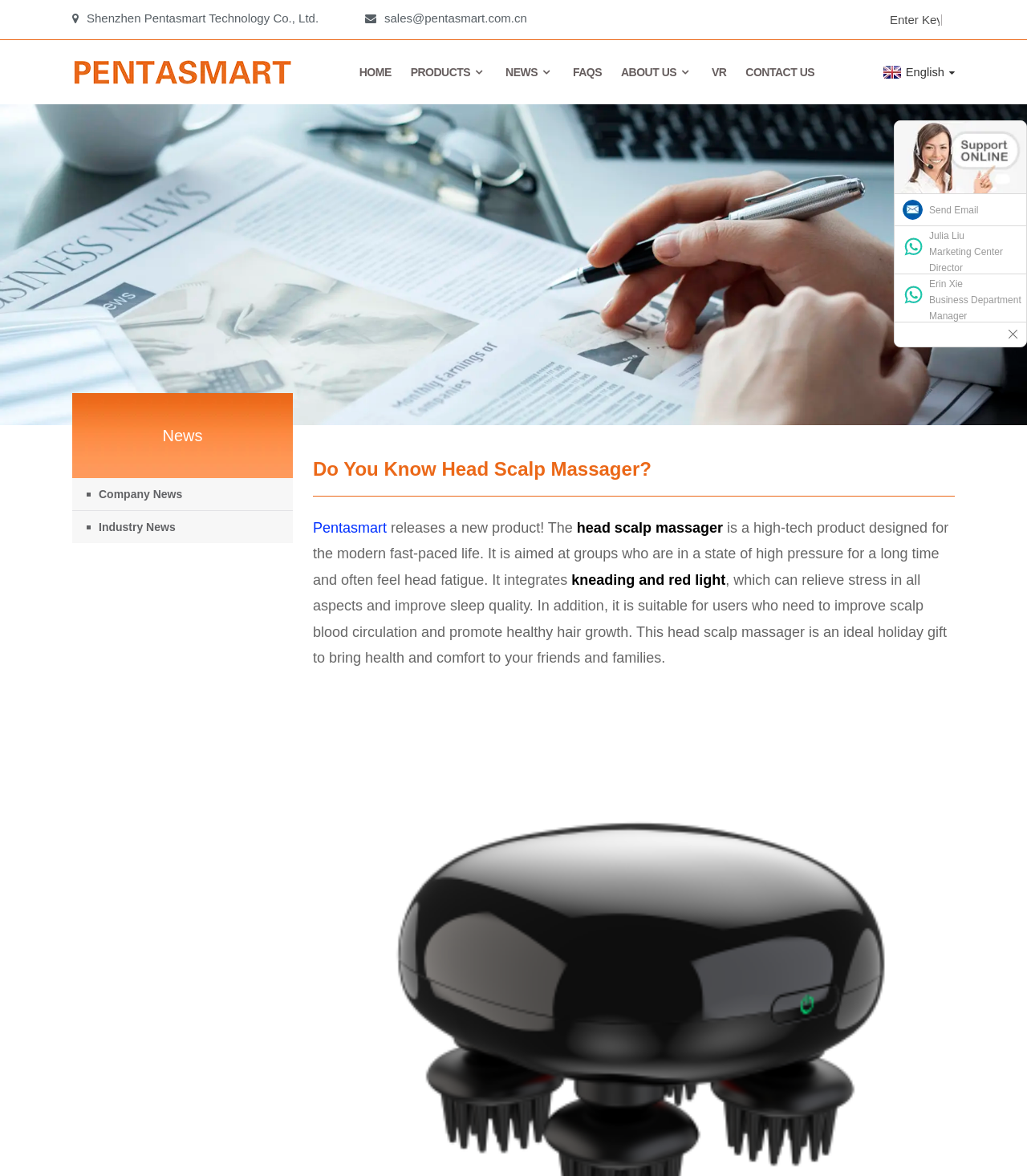Find and provide the bounding box coordinates for the UI element described with: "Industry News".

[0.07, 0.435, 0.285, 0.462]